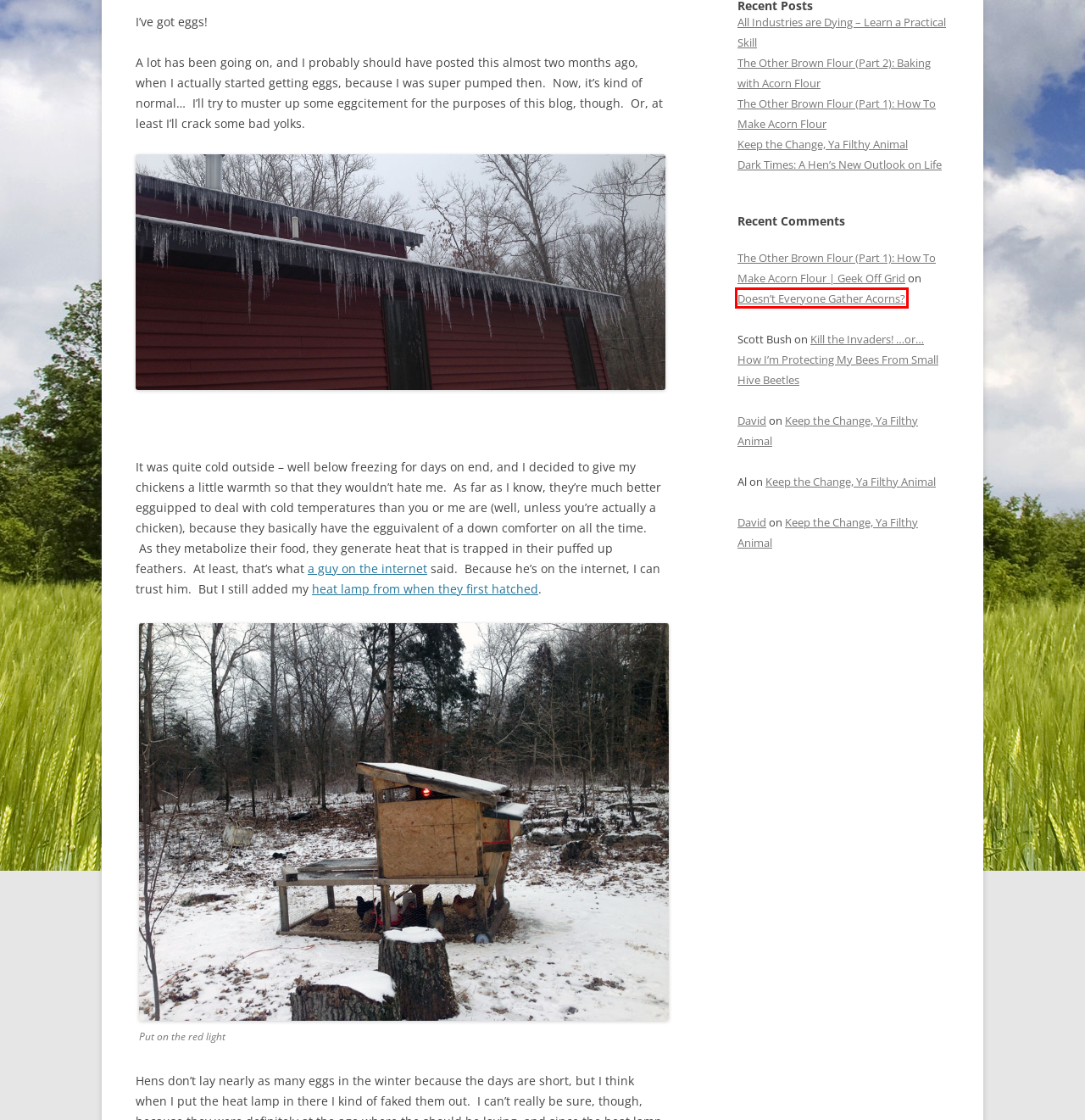Observe the provided screenshot of a webpage that has a red rectangle bounding box. Determine the webpage description that best matches the new webpage after clicking the element inside the red bounding box. Here are the candidates:
A. All Industries are Dying – Learn a Practical Skill | Geek Off Grid
B. admin | Geek Off Grid
C. Kill the Invaders!  …or…  How I’m Protecting My Bees From Small Hive Beetles | Geek Off Grid
D. Dark Times:  A Hen’s New Outlook on Life | Geek Off Grid
E. Doesn’t Everyone Gather Acorns? | Geek Off Grid
F. The Other Brown Flour (Part 2): Baking with Acorn Flour | Geek Off Grid
G. I’m Officially a Farmer | Geek Off Grid
H. The Other Brown Flour (Part 1): How To Make Acorn Flour | Geek Off Grid

E